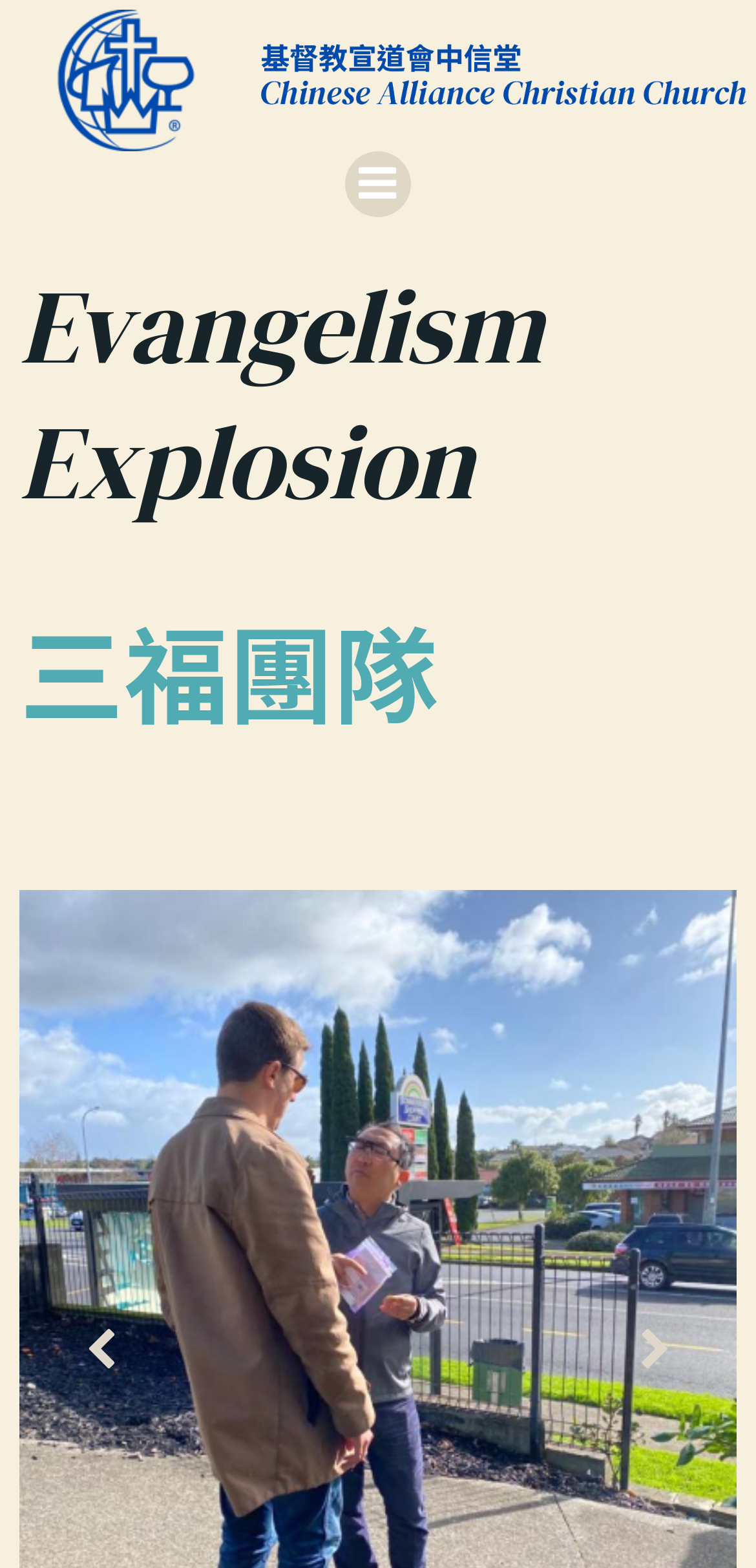Respond with a single word or phrase to the following question:
How many images are there on the webpage?

3